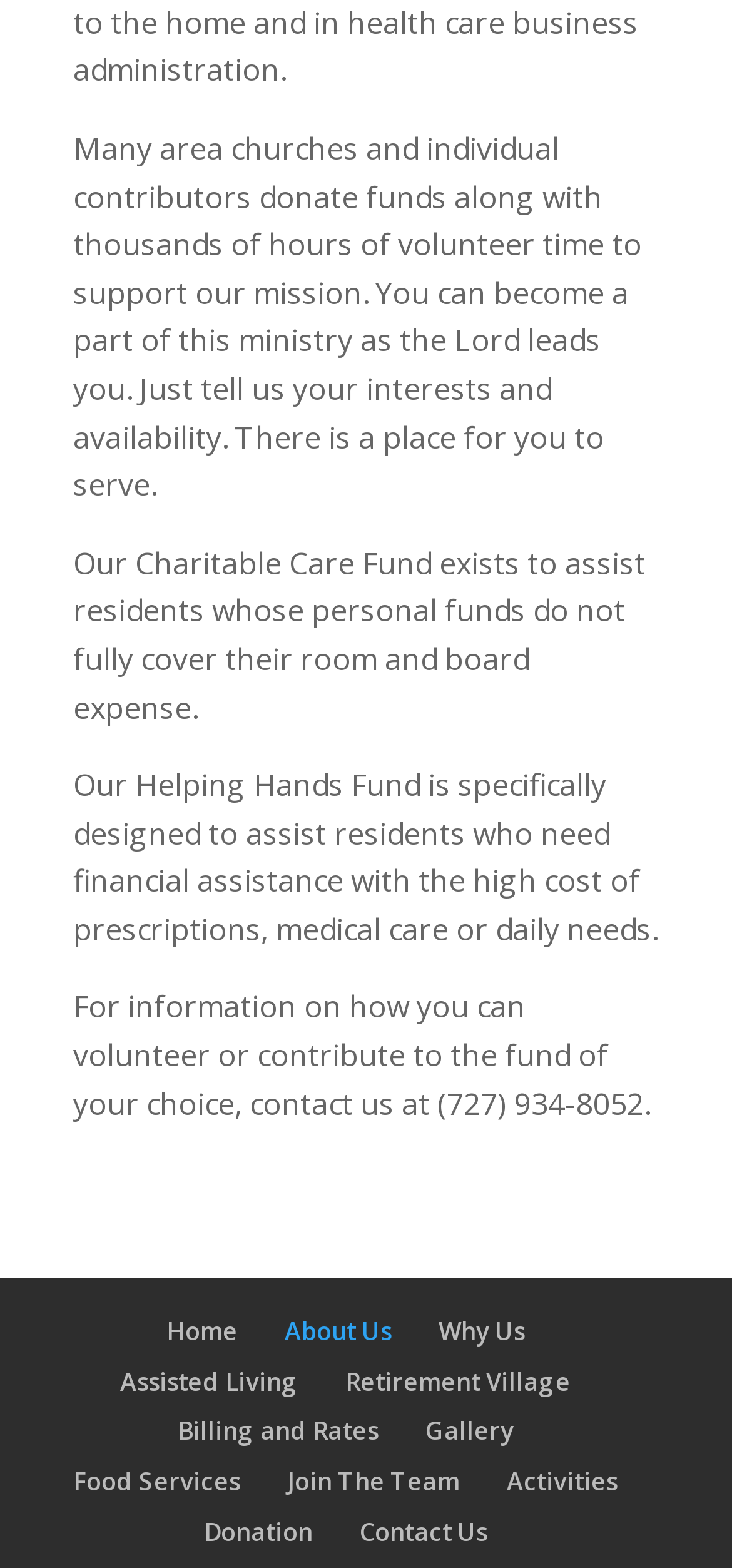Please answer the following question using a single word or phrase: 
What is the purpose of the Helping Hands Fund?

Assist with prescriptions, medical care, or daily needs